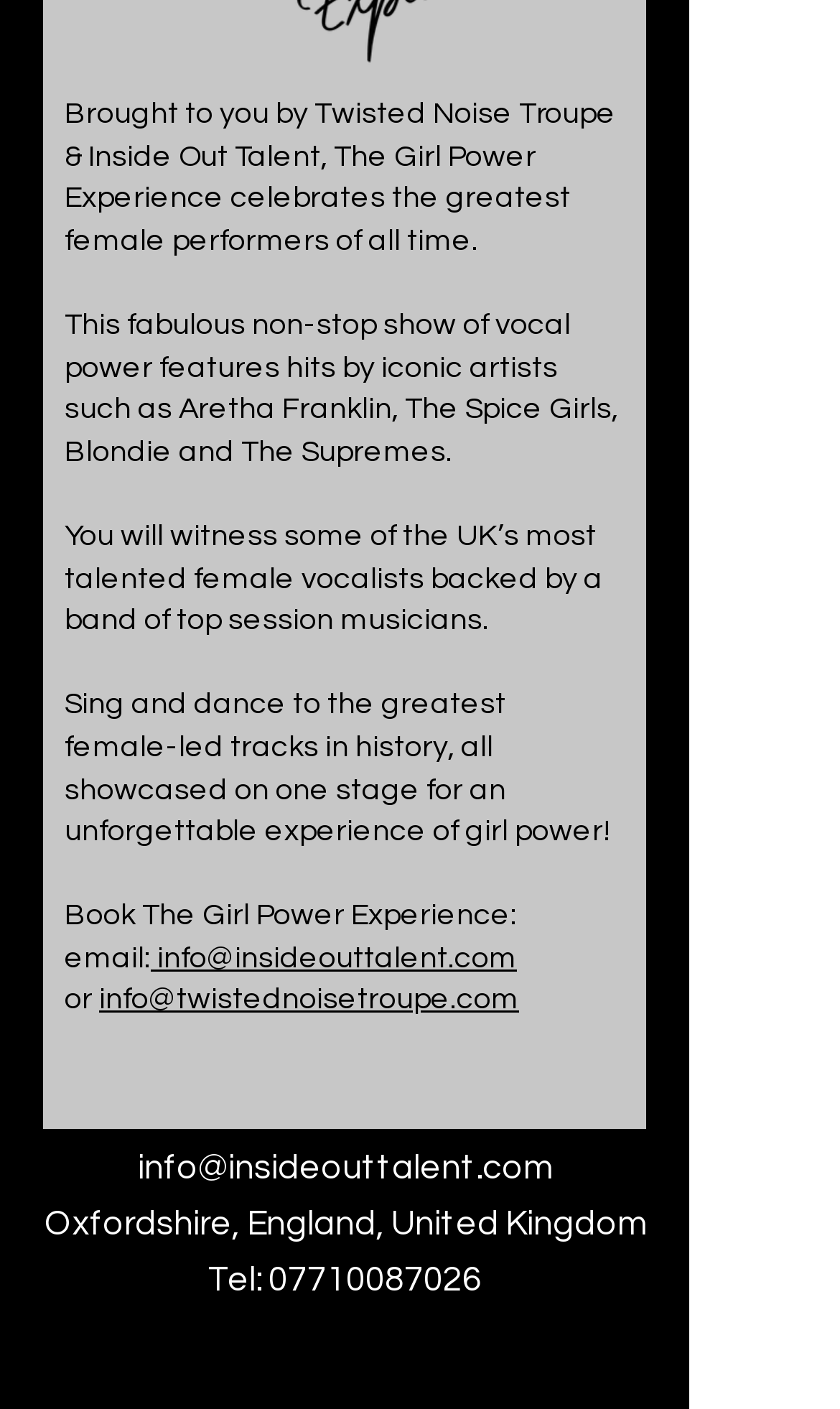Please specify the bounding box coordinates in the format (top-left x, top-left y, bottom-right x, bottom-right y), with values ranging from 0 to 1. Identify the bounding box for the UI component described as follows: federacion

None